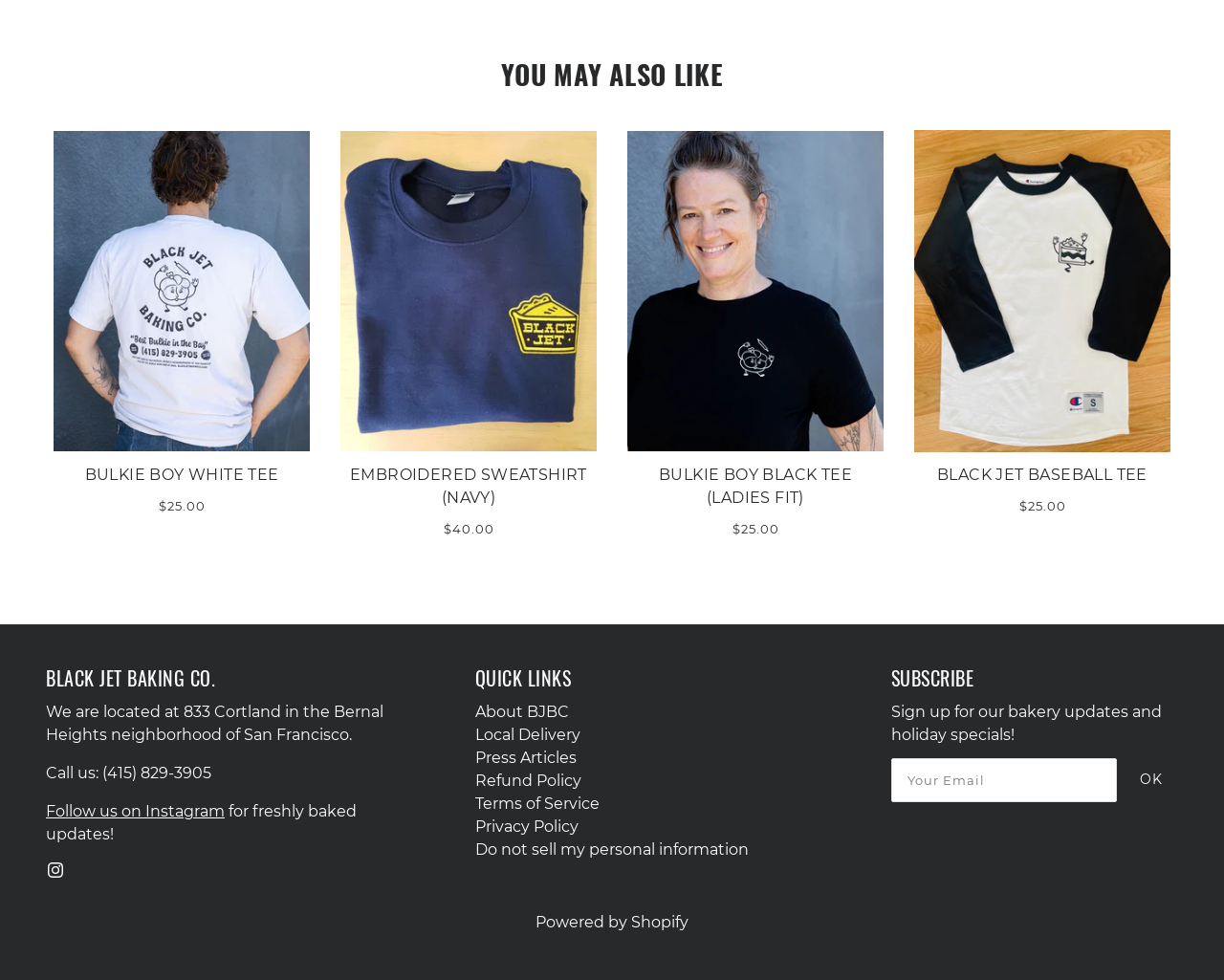Bounding box coordinates are specified in the format (top-left x, top-left y, bottom-right x, bottom-right y). All values are floating point numbers bounded between 0 and 1. Please provide the bounding box coordinate of the region this sentence describes: aria-label="instagram"

[0.031, 0.868, 0.059, 0.907]